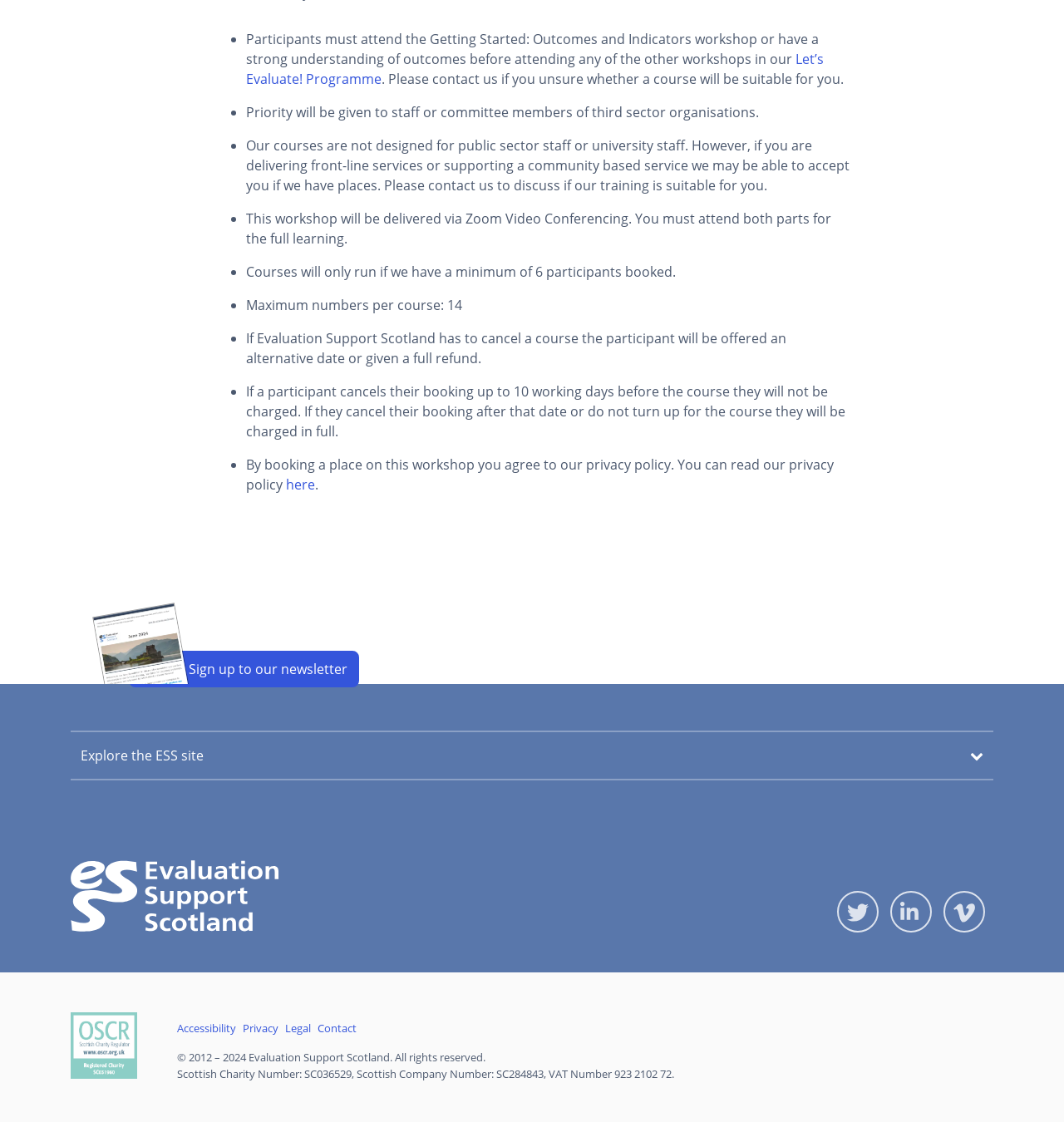What is the maximum number of participants per course?
Answer with a single word or short phrase according to what you see in the image.

14